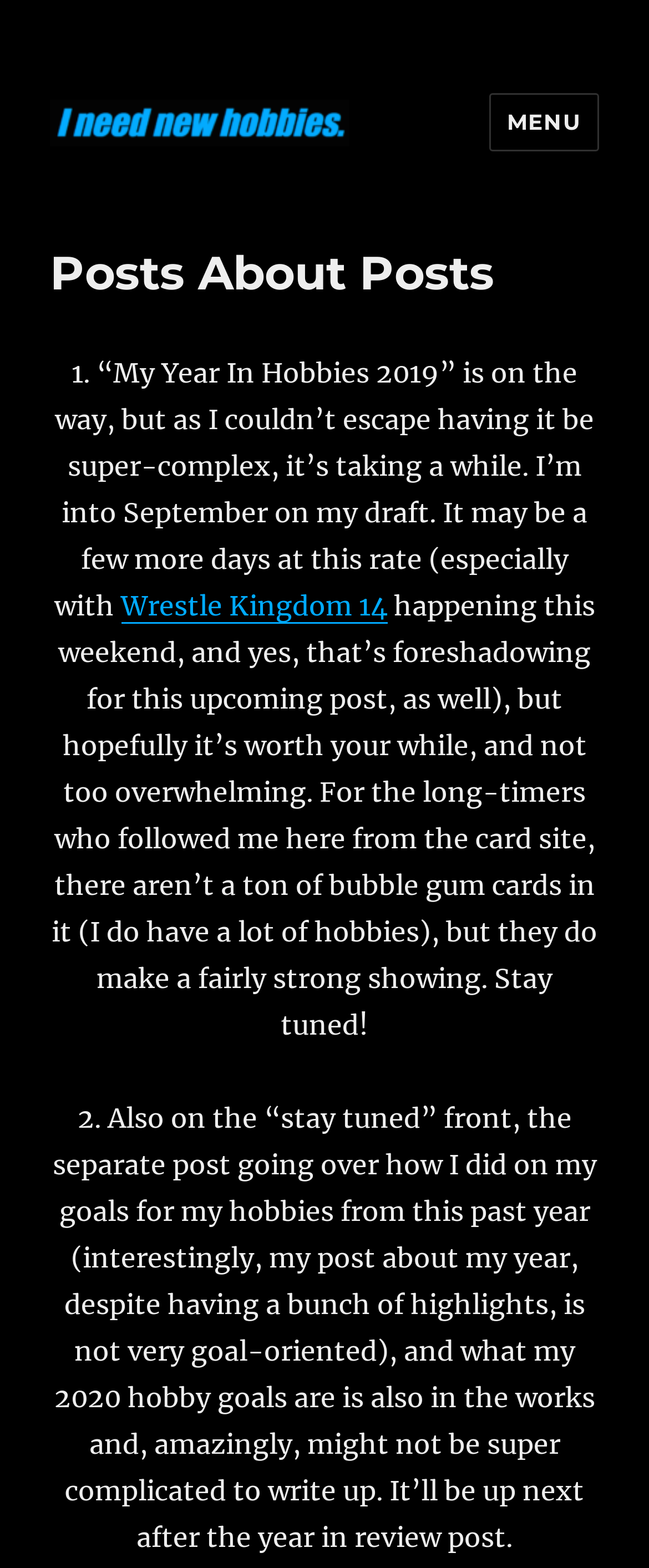Please answer the following query using a single word or phrase: 
What is the name of the website?

I need new hobbies.